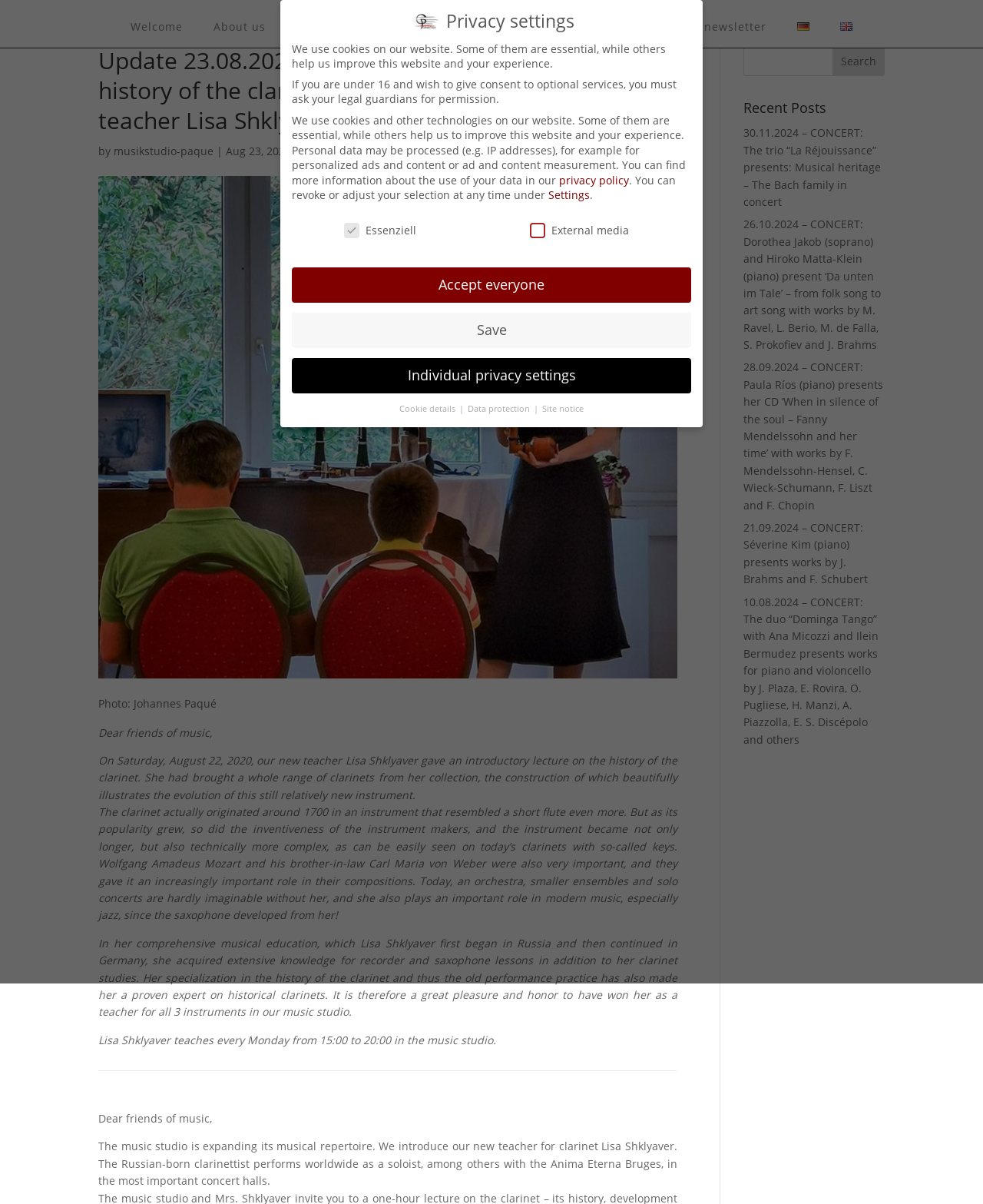What is the language of the webpage?
Using the visual information, answer the question in a single word or phrase.

English